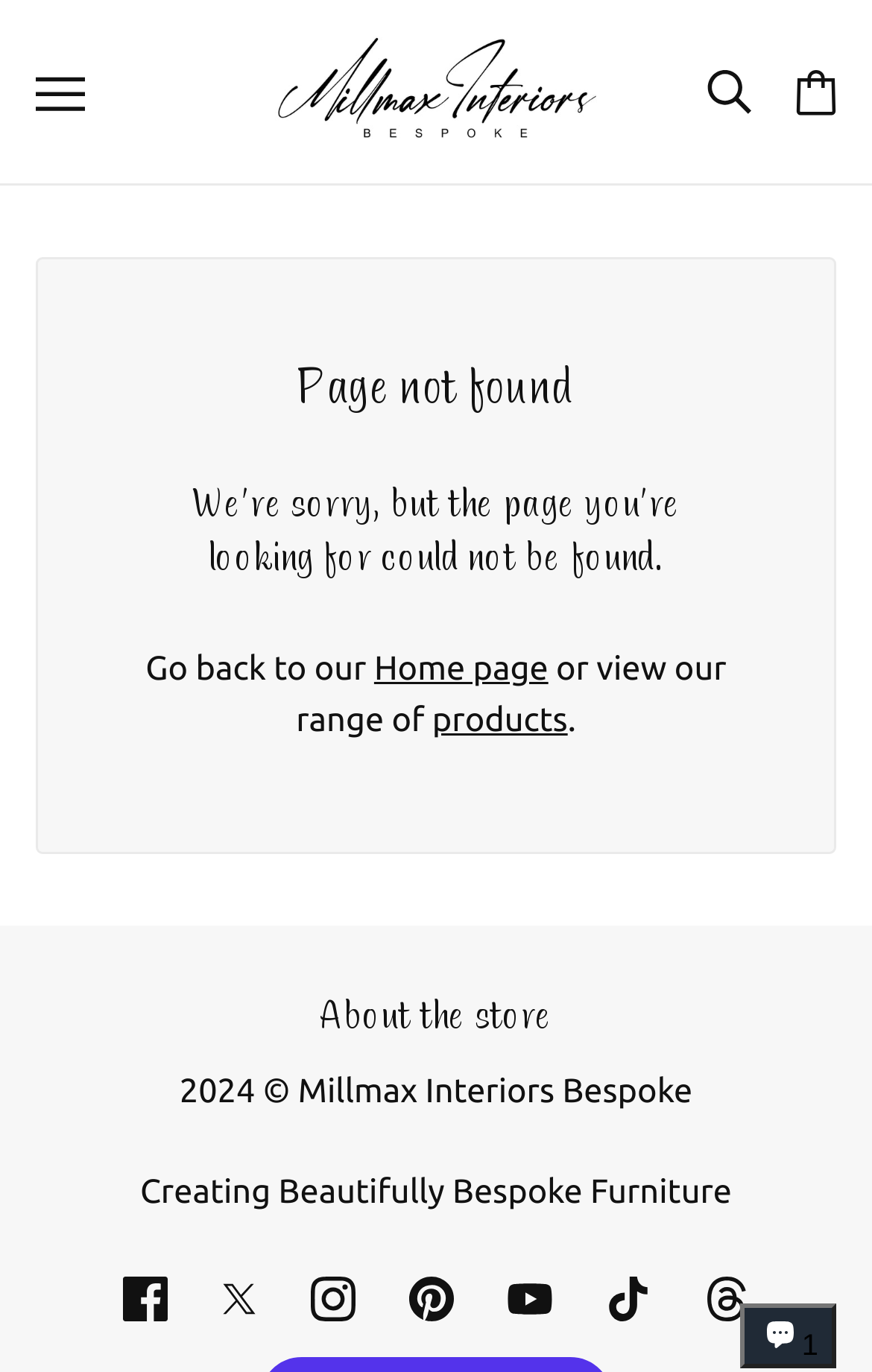Please find and give the text of the main heading on the webpage.

Page not found